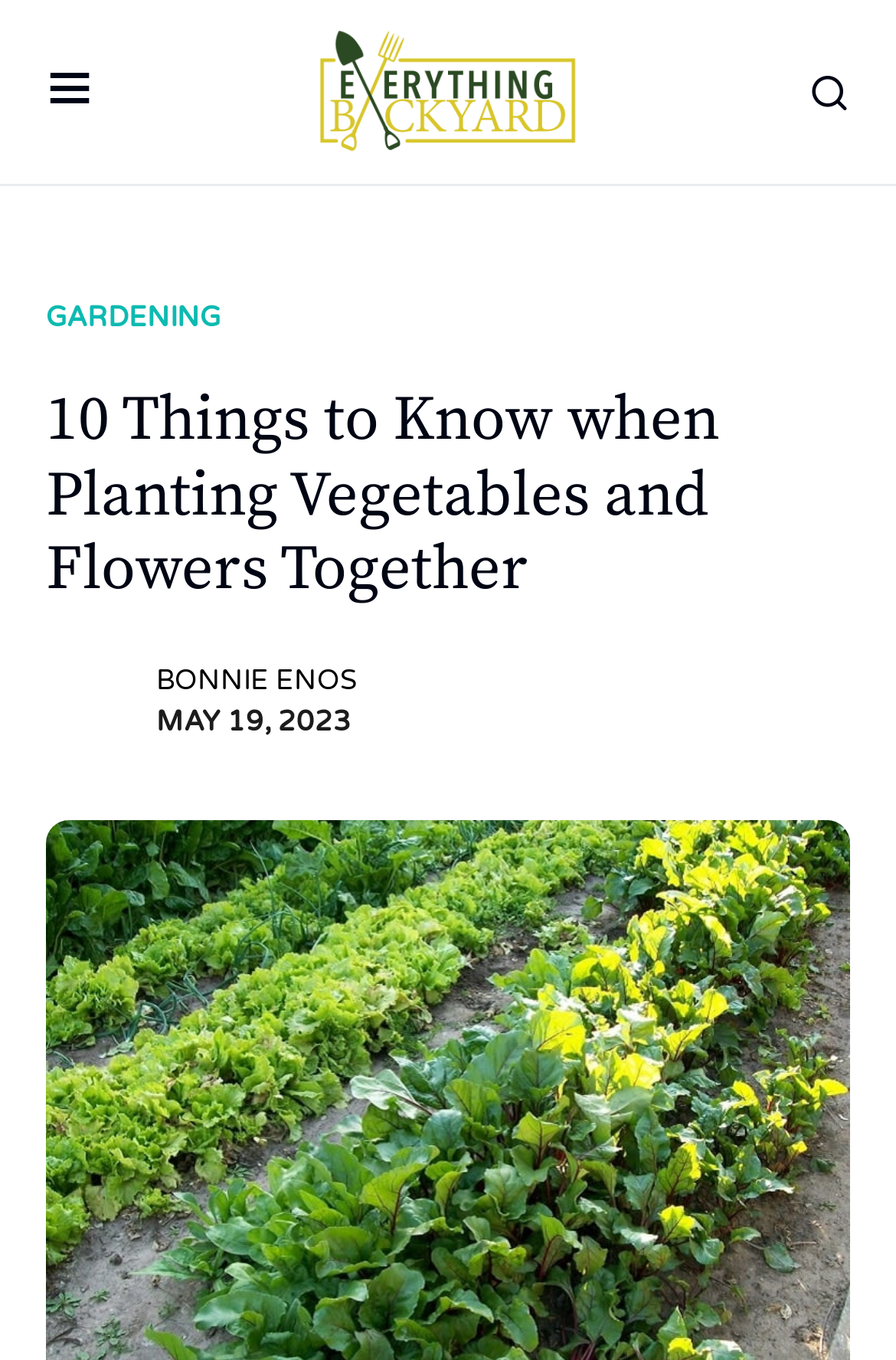Explain in detail what you observe on this webpage.

The webpage is about gardening, specifically focusing on planting vegetables and flowers together. At the top left corner, there is a button with an icon '\ue917'. Next to it, on the top center, is a link to "Everything Backyard" accompanied by an image with the same name. On the top right corner, there is another button with an icon '\ue93f'.

Below the top section, there is a link to "GARDENING" on the left side. The main heading "10 Things to Know when Planting Vegetables and Flowers Together" spans across the page, from left to right. Underneath the heading, there are two links, one with no text and another with the author's name "BONNIE ENOS". Next to the author's name is a static text showing the date "MAY 19, 2023".